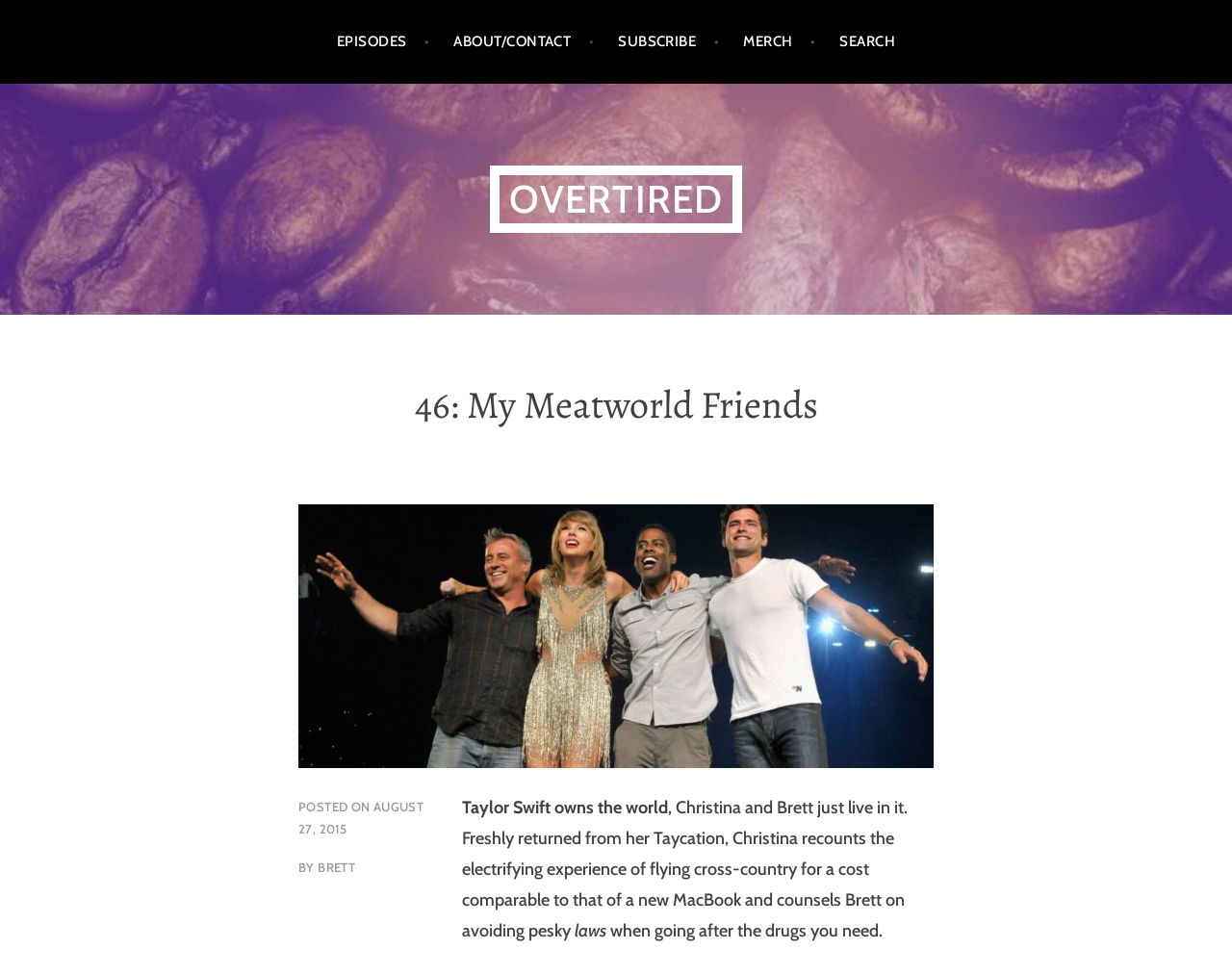Look at the image and give a detailed response to the following question: Who posted the episode?

The question can be answered by looking at the text 'BY BRETT' which indicates that Brett is the one who posted the episode.